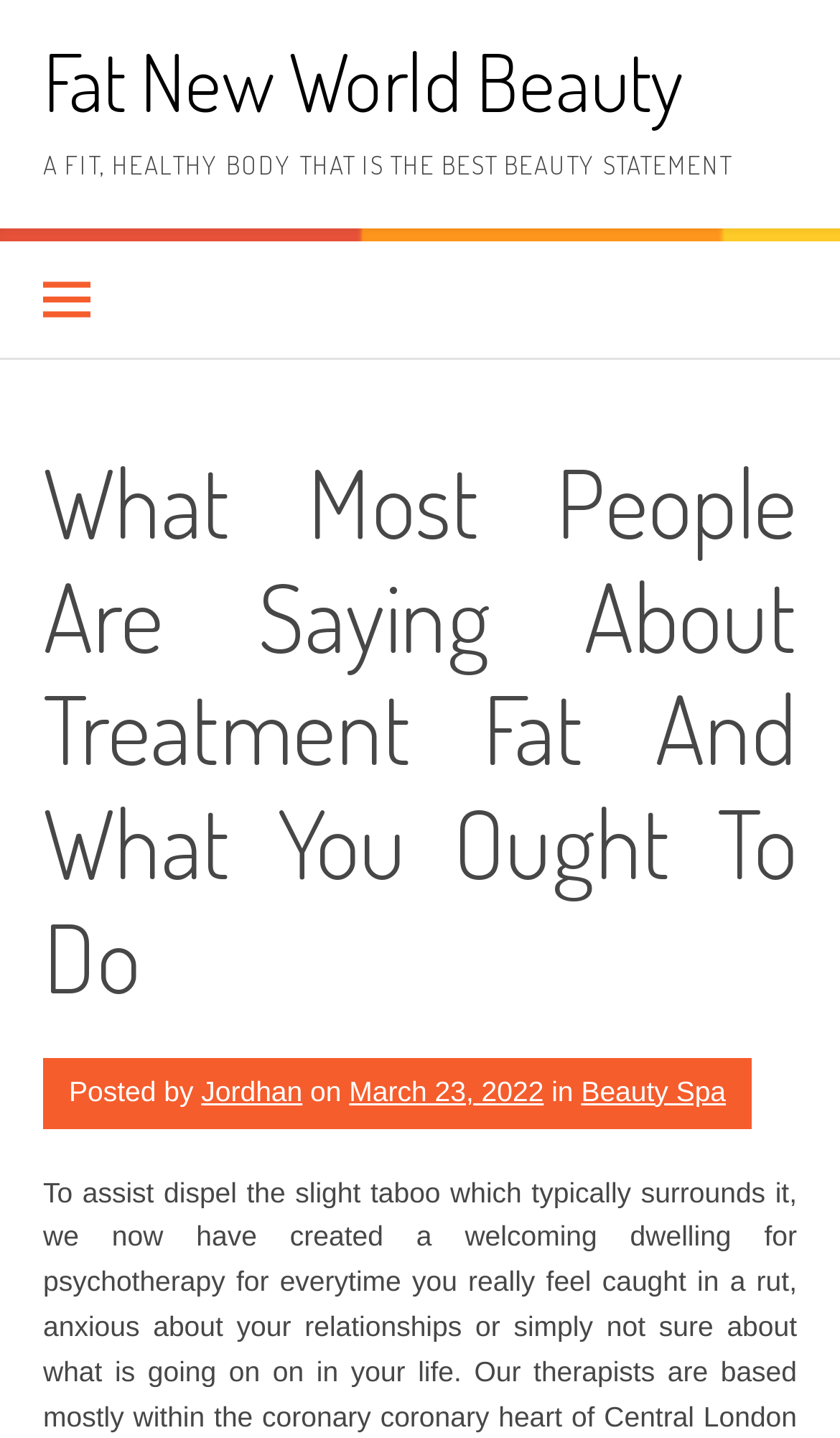Provide a single word or phrase to answer the given question: 
What is the category of the spa mentioned in the article?

Beauty Spa